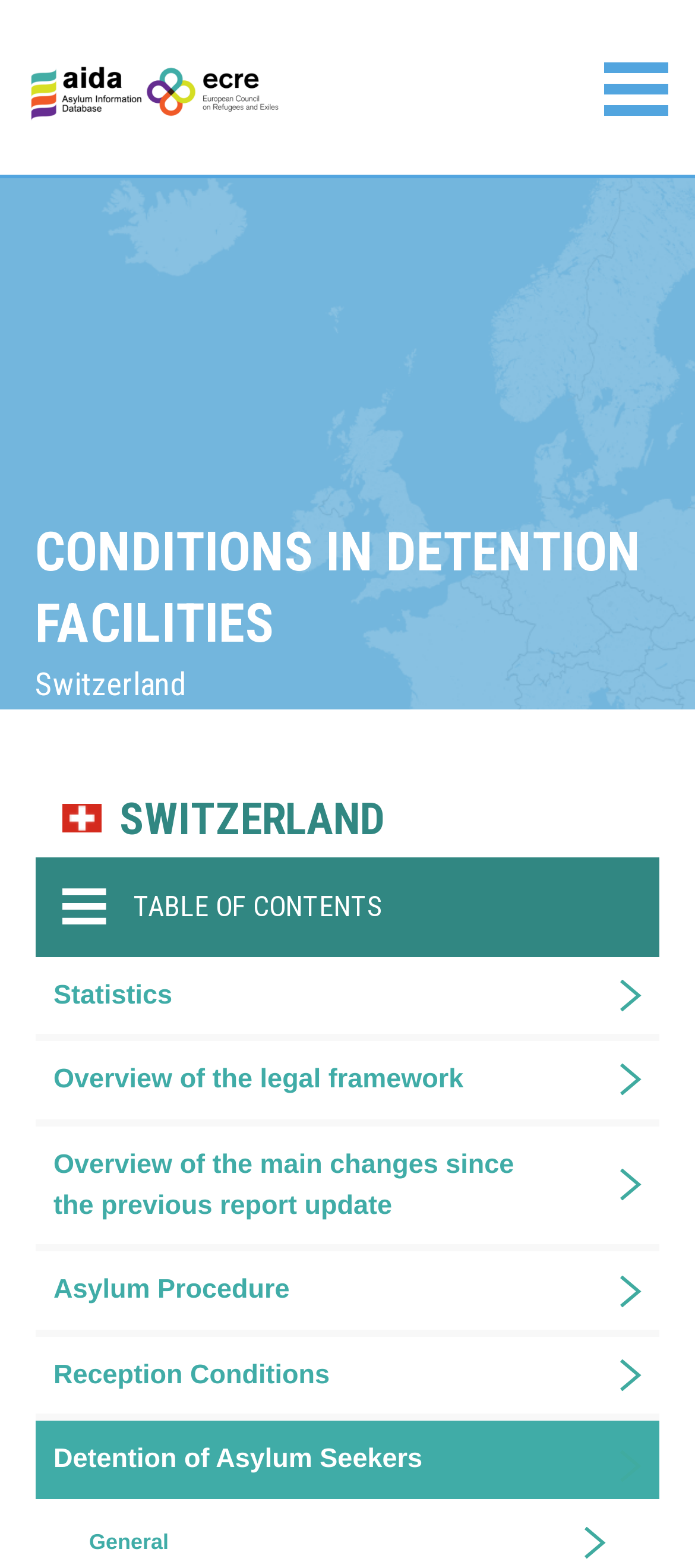Give a one-word or short phrase answer to the question: 
What is the last topic in the table of contents?

Detention of Asylum Seekers